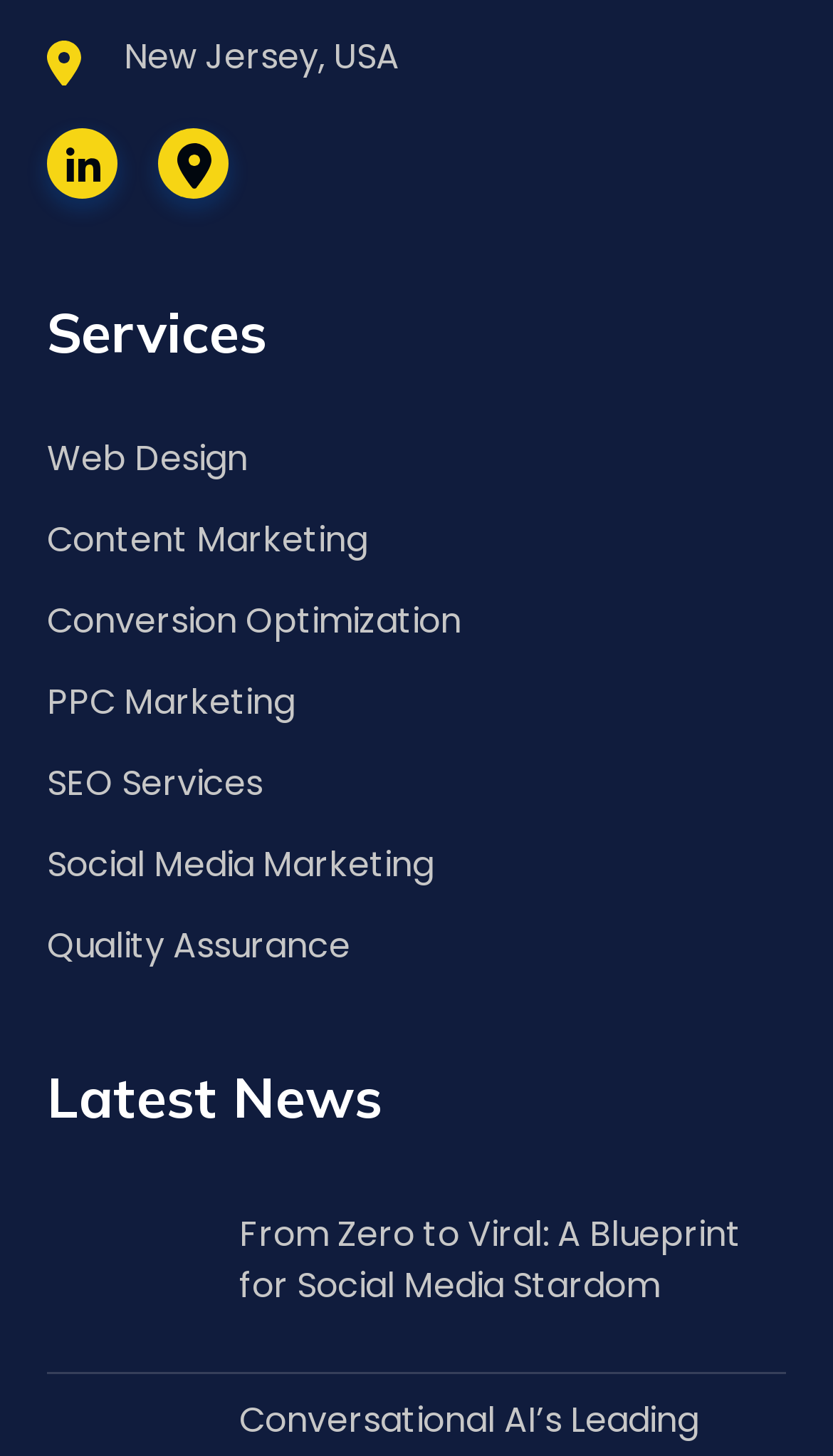Locate the bounding box coordinates of the clickable region to complete the following instruction: "Read the latest news."

[0.056, 0.736, 0.944, 0.774]